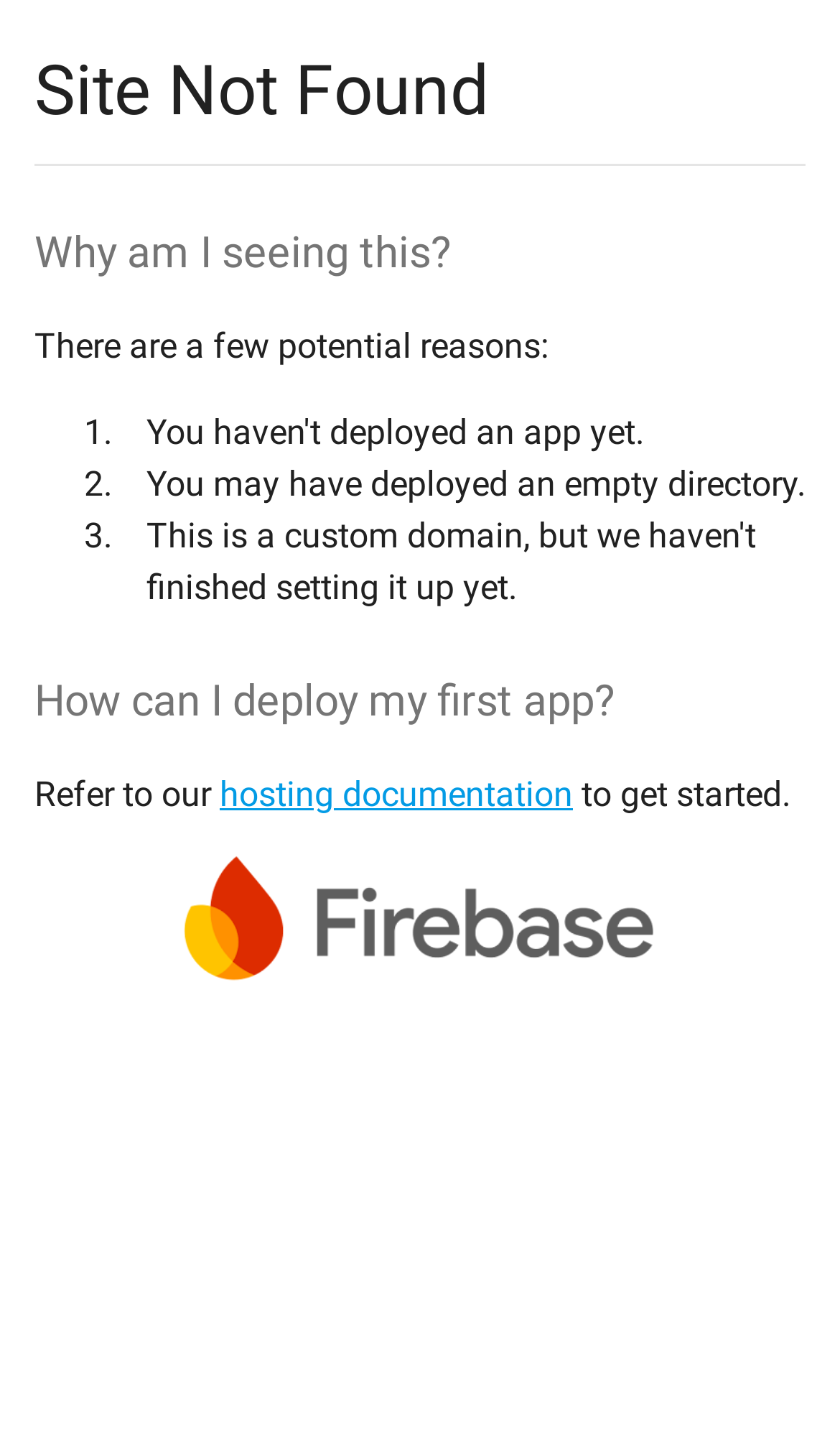Answer the question below with a single word or a brief phrase: 
What is the topic of the webpage?

App deployment